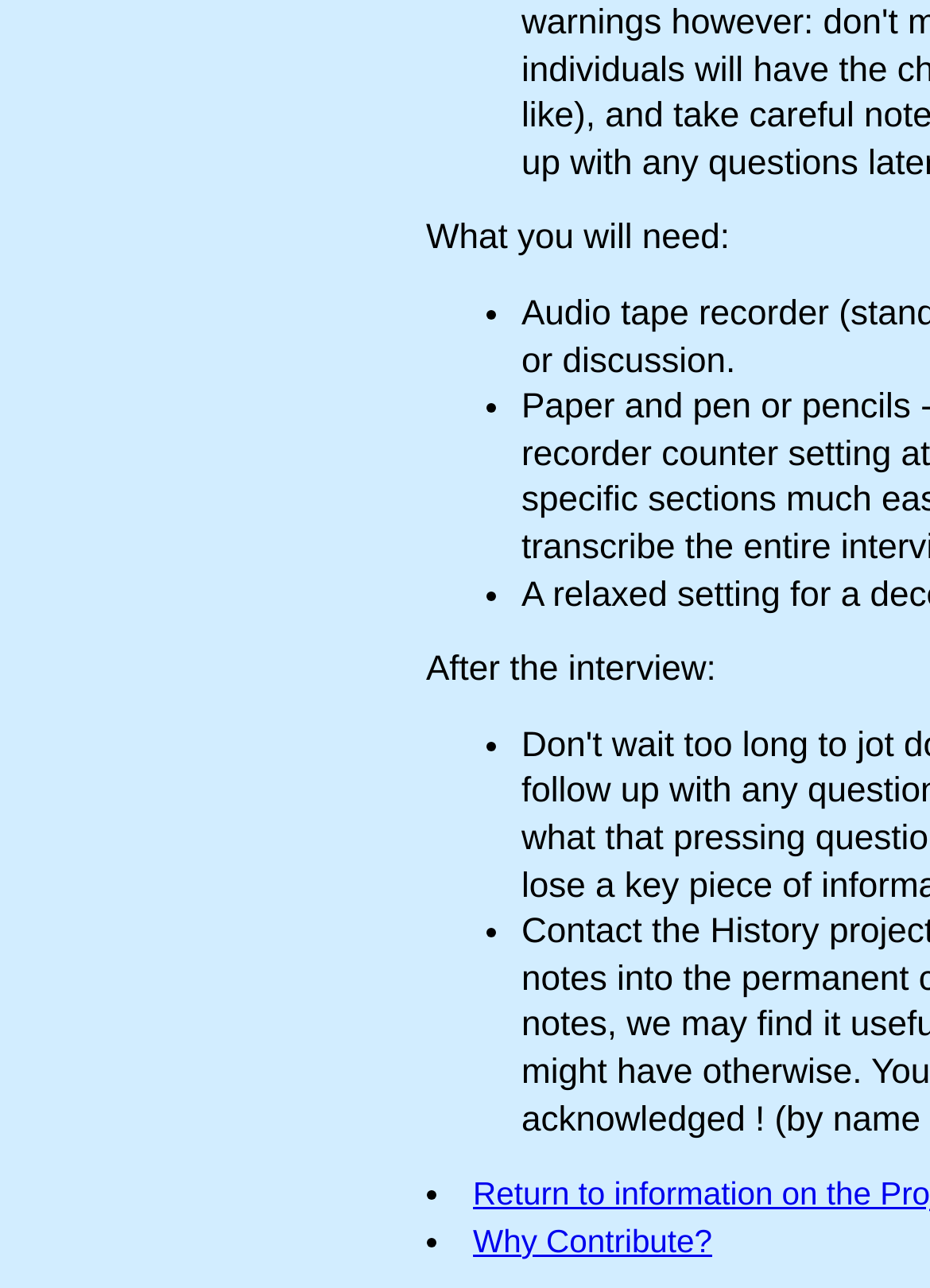What is the vertical position of the list marker '•' relative to the text 'What you will need:'? Observe the screenshot and provide a one-word or short phrase answer.

Below